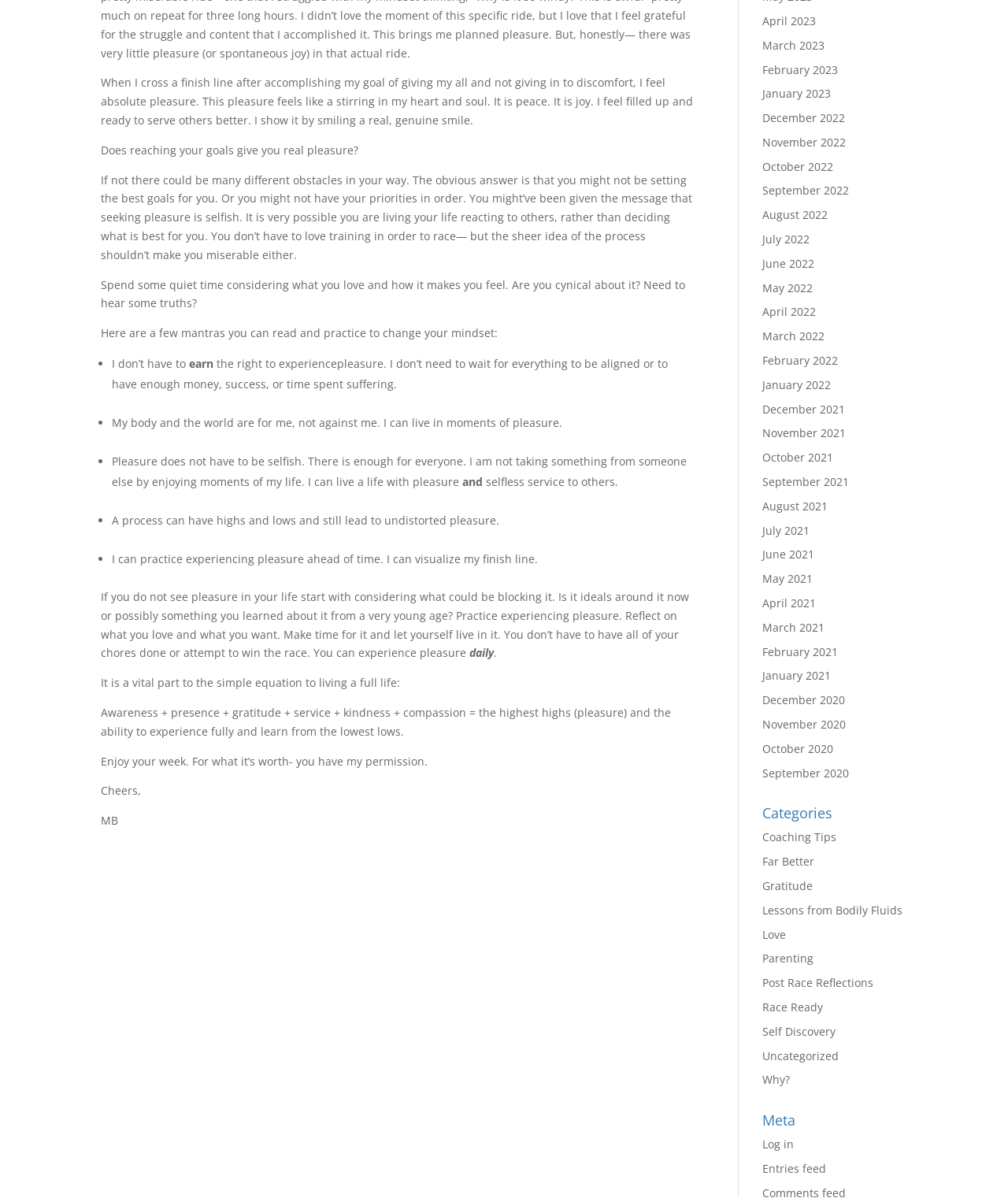Kindly determine the bounding box coordinates for the clickable area to achieve the given instruction: "Log in".

[0.756, 0.949, 0.788, 0.961]